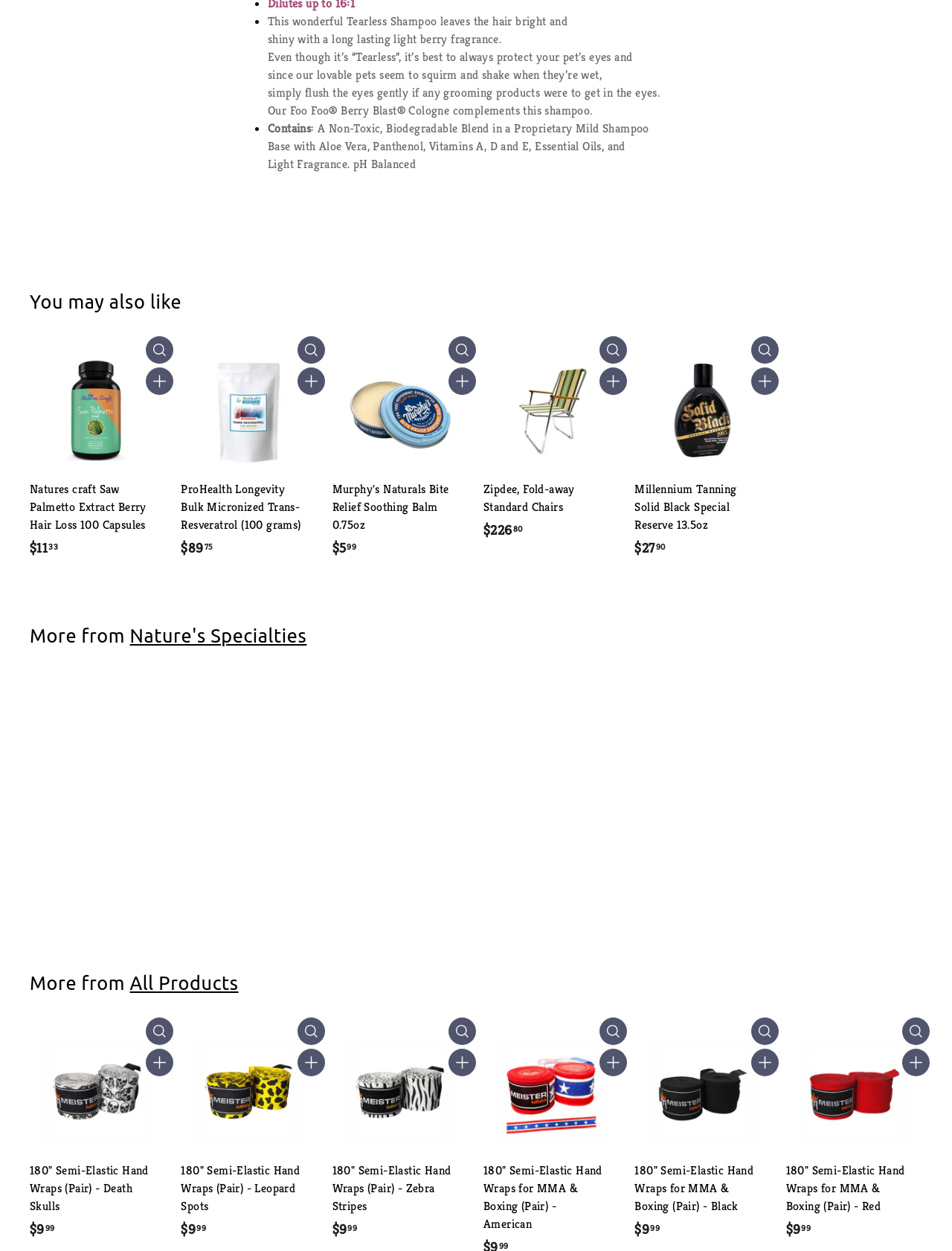Locate the bounding box coordinates of the item that should be clicked to fulfill the instruction: "View the 'Natures craft Saw Palmetto Extract Berry Hair Loss 100 Capsules' product".

[0.031, 0.274, 0.174, 0.458]